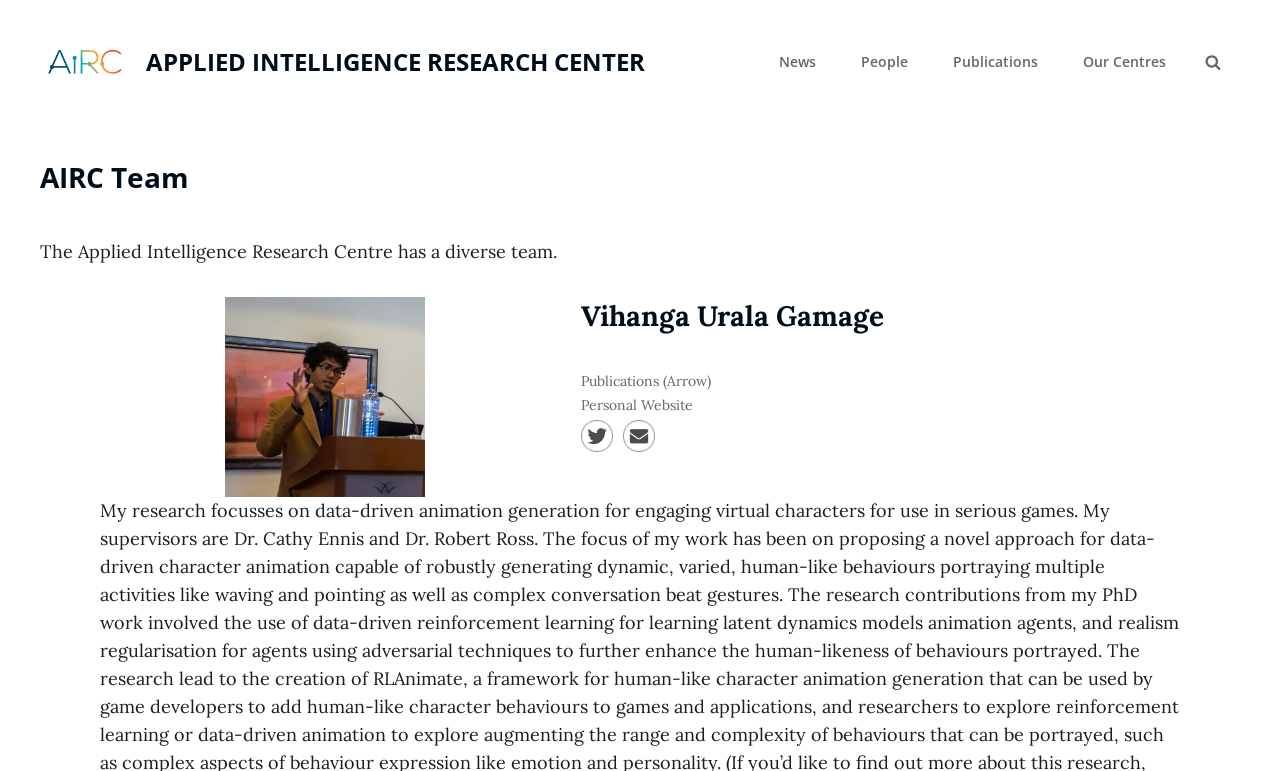Provide the bounding box coordinates of the section that needs to be clicked to accomplish the following instruction: "Check the workshop on ocean acidification."

None